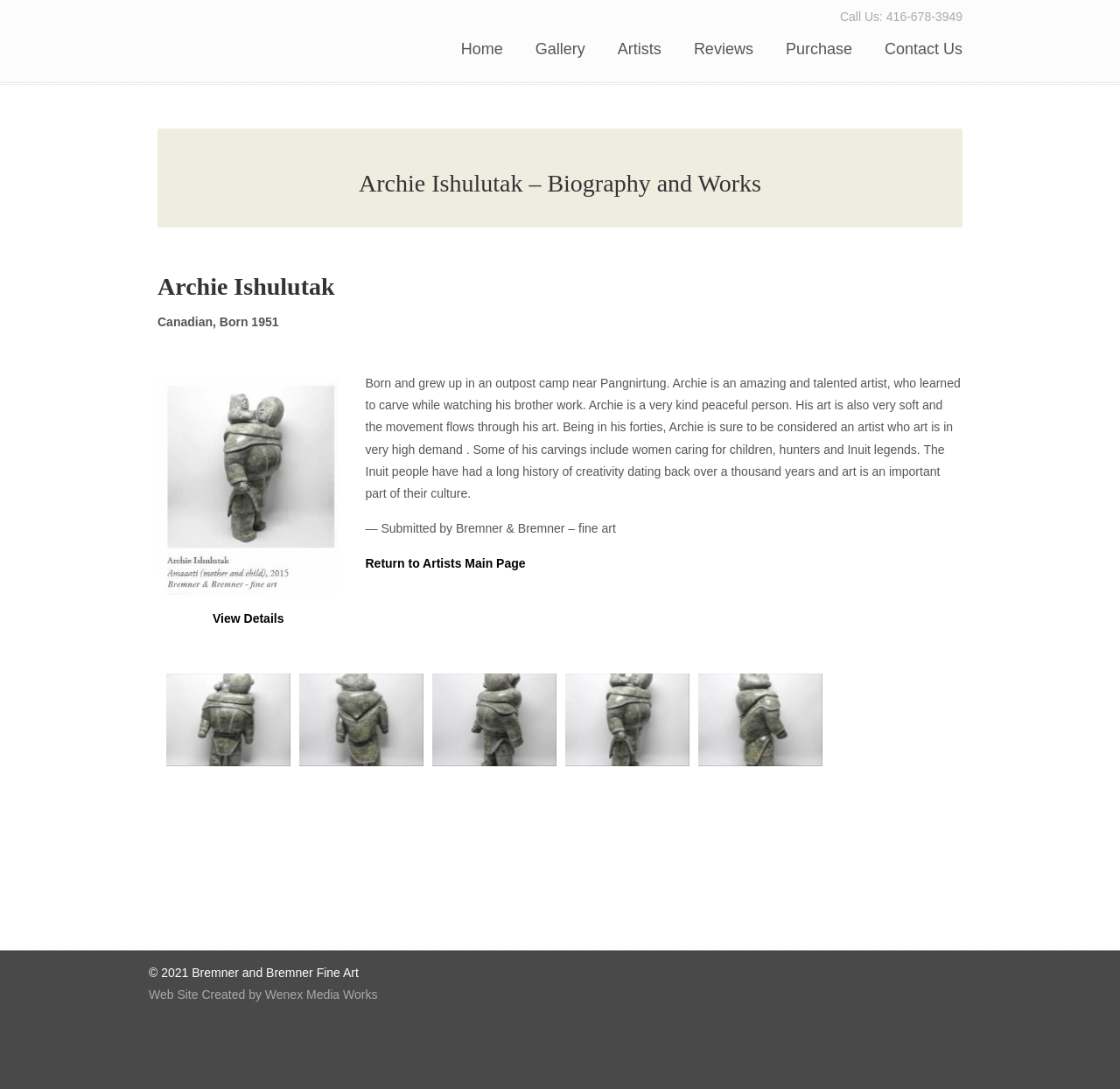Using the given element description, provide the bounding box coordinates (top-left x, top-left y, bottom-right x, bottom-right y) for the corresponding UI element in the screenshot: Gallery

[0.462, 0.028, 0.538, 0.062]